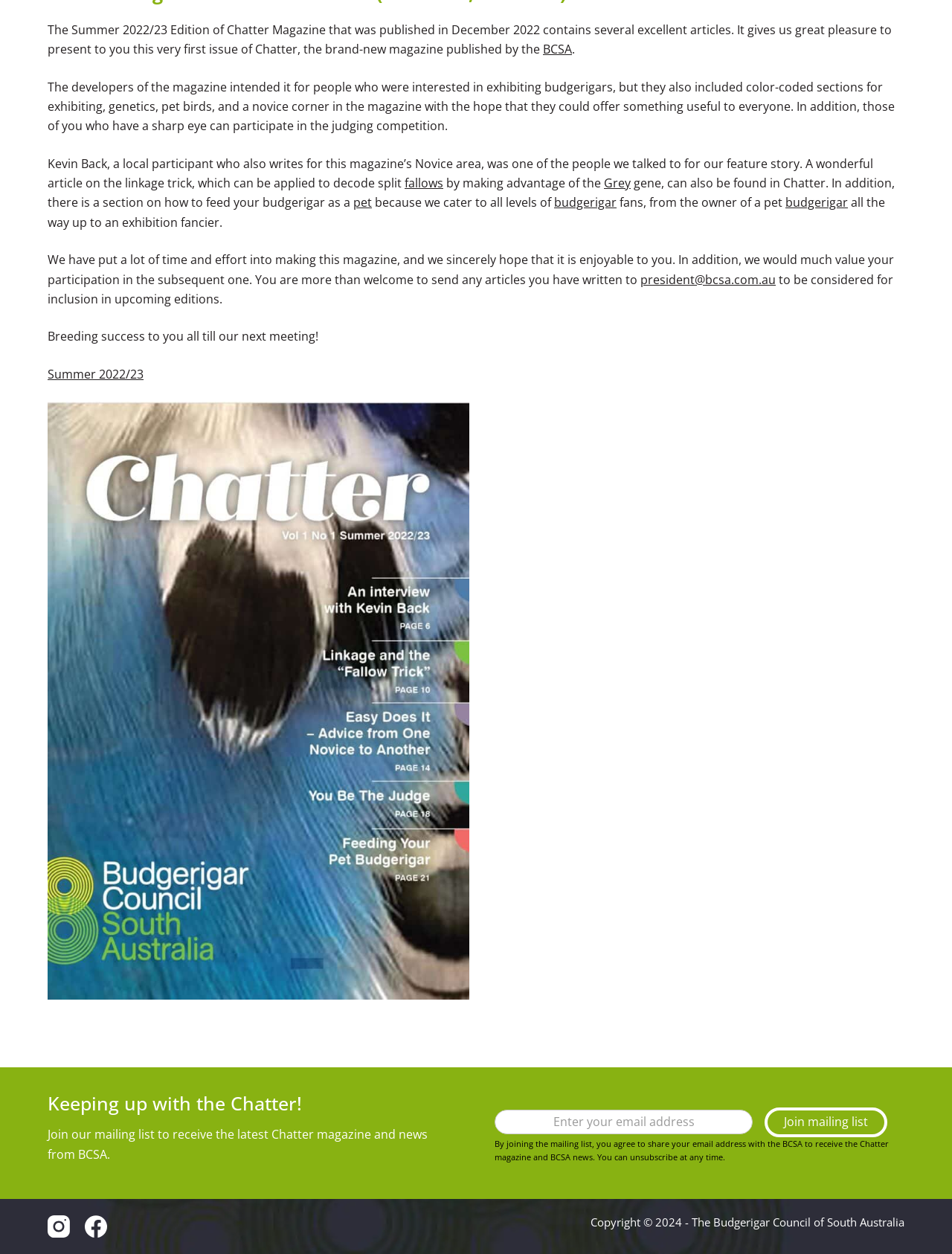Provide the bounding box coordinates for the specified HTML element described in this description: "Developer Blog". The coordinates should be four float numbers ranging from 0 to 1, in the format [left, top, right, bottom].

None